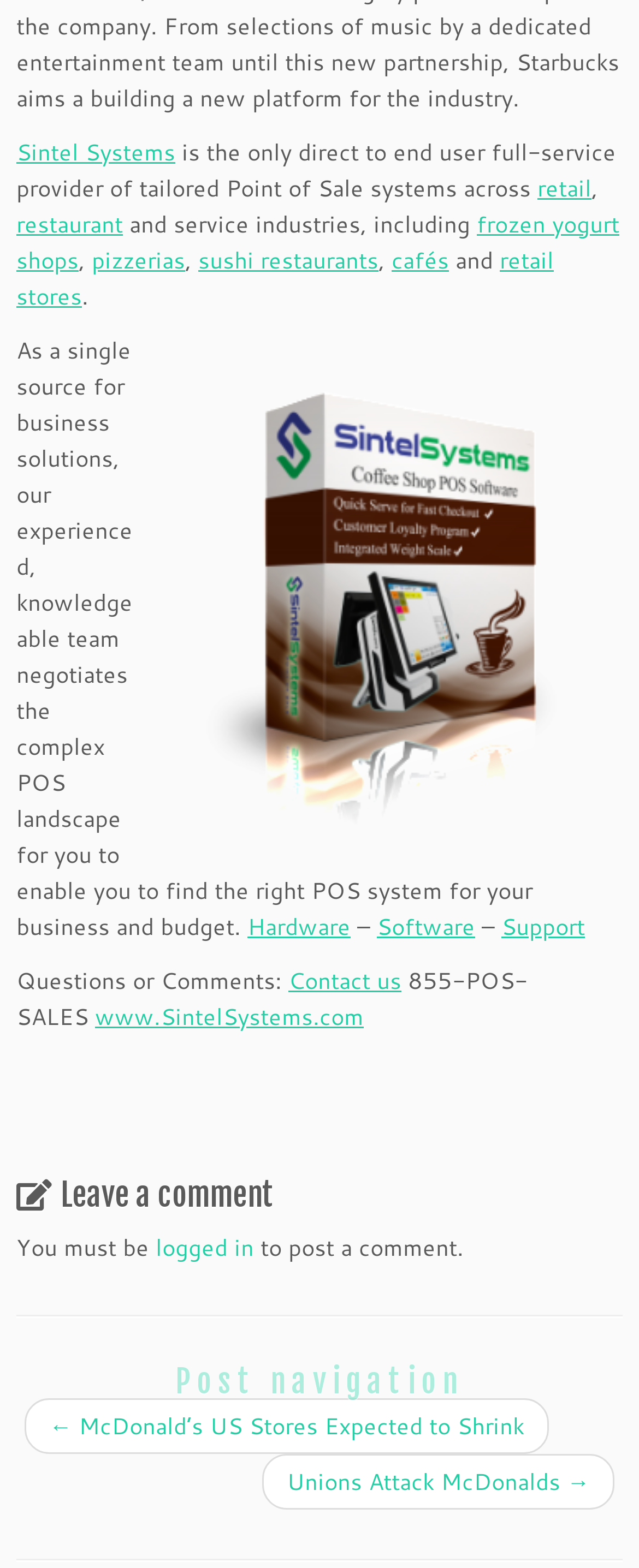Locate the bounding box coordinates of the region to be clicked to comply with the following instruction: "Go to the 'Hardware' section". The coordinates must be four float numbers between 0 and 1, in the form [left, top, right, bottom].

[0.387, 0.58, 0.549, 0.601]